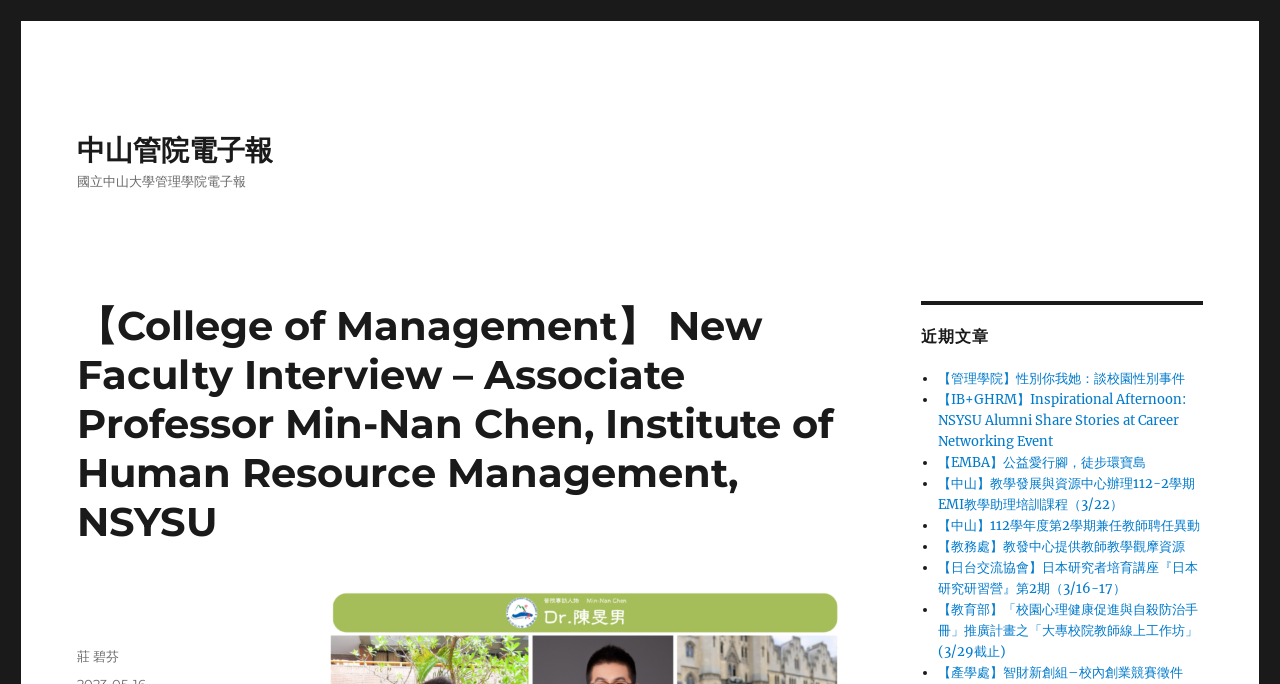Provide a thorough summary of the webpage.

The webpage appears to be a news or article page from the College of Management at National Sun Yat-sen University. At the top, there is a link to "中山管院電子報" (NSYSU College of Management E-Newsletter) and a static text "國立中山大學管理學院電子報" (National Sun Yat-sen University College of Management E-Newsletter).

Below this, there is a header section with a heading that reads "【College of Management】 New Faculty Interview – Associate Professor Min-Nan Chen, Institute of Human Resource Management, NSYSU". This is followed by a static text "作者" (Author) and a link to the author's name, "莊 碧芬".

On the right side of the page, there is a section with a heading "近期文章" (Recent Articles). This section contains a list of 7 articles, each represented by a bullet point and a link to the article. The articles have titles such as "【管理學院】性別你我她：談校園性別事件" (College of Management: Gender Issues on Campus) and "【EMBA】公益愛行腳，徒步環寶島" (EMBA: Charity Walk around Taiwan).

Overall, the webpage appears to be a news or article page that showcases recent articles and news from the College of Management at National Sun Yat-sen University.